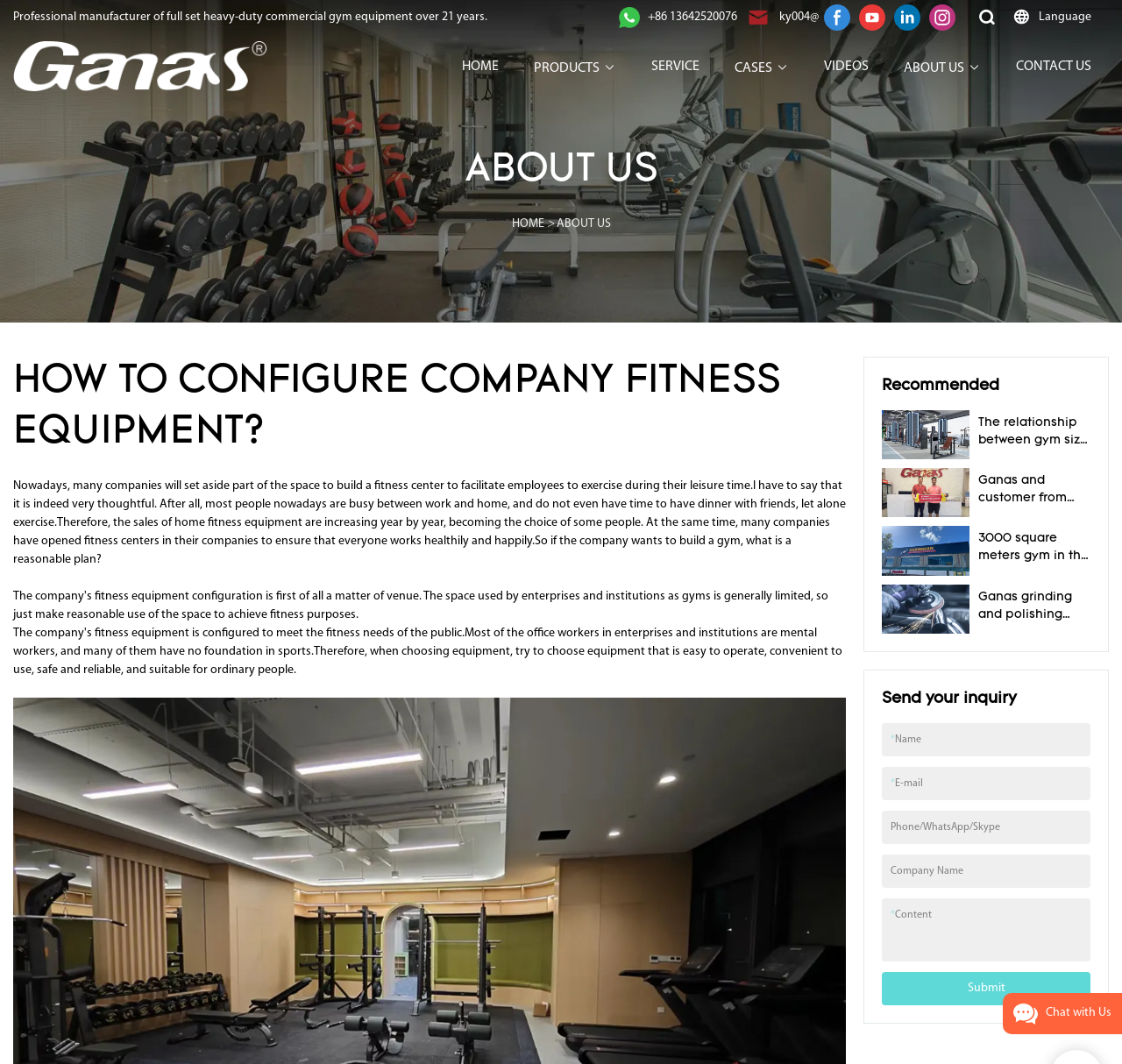Please determine the bounding box coordinates for the UI element described as: "+86 13642520076".

[0.577, 0.01, 0.657, 0.022]